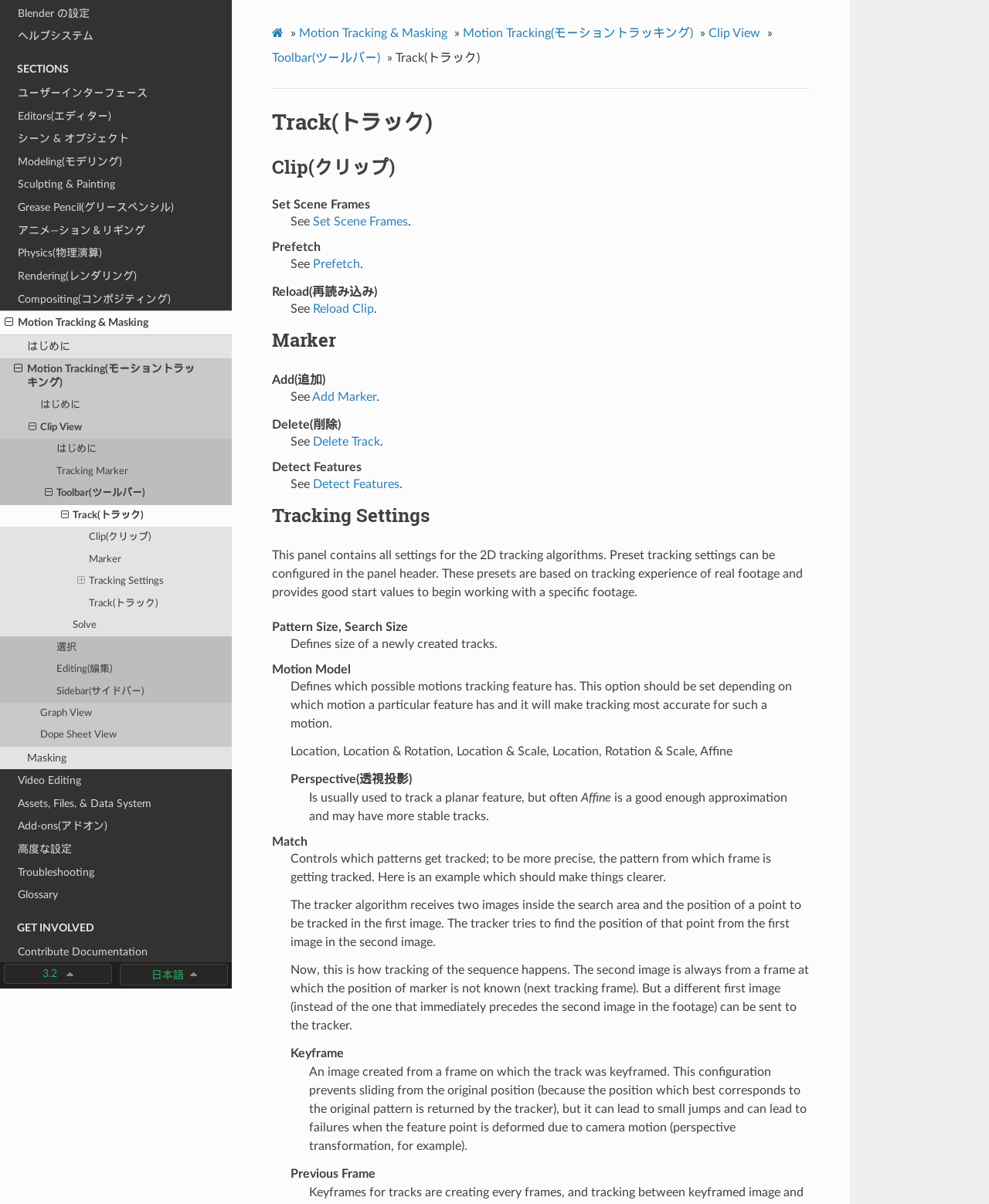Give a concise answer using one word or a phrase to the following question:
What is the category name that contains the 'Get Involved' heading?

GET INVOLVED